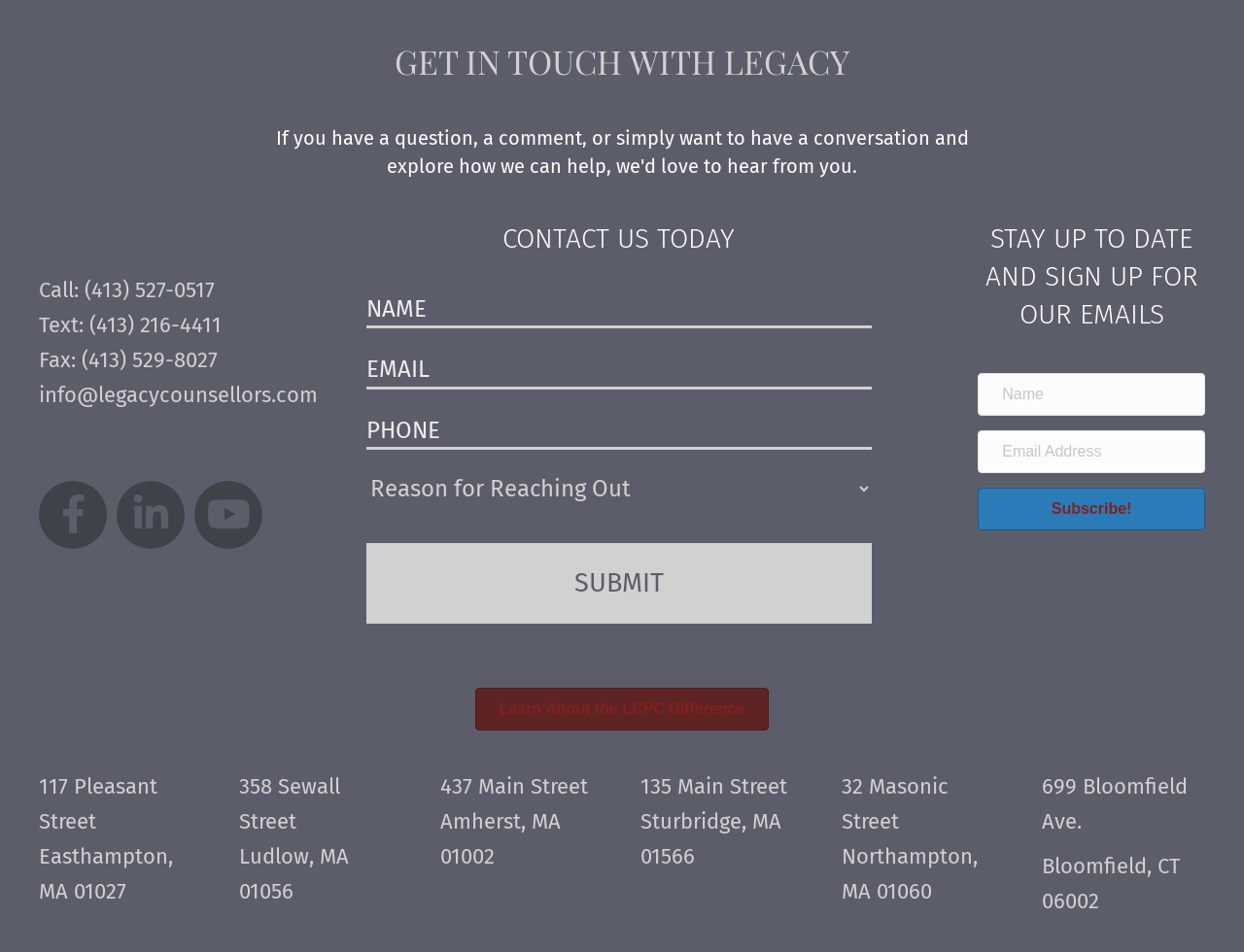Please find the bounding box coordinates for the clickable element needed to perform this instruction: "Subscribe to the email list".

[0.786, 0.512, 0.969, 0.557]